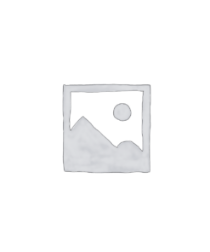Offer a meticulous description of the image.

This image serves as a placeholder representing the product "Hydrangea paniculata 'White Lace'," a type of shrub available through the Larch Cottage nursery. This specific hydrangea variety is noted for its unique ornamental features, adding aesthetic value to gardens. The placeholder suggests that more detailed imagery and information about the plant will be available at a later time, helping potential customers envision its beauty and suitability for various landscapes. The associated product is priced at £19.99, and the nursery emphasizes a wide selection of hardy plants for gardening enthusiasts.